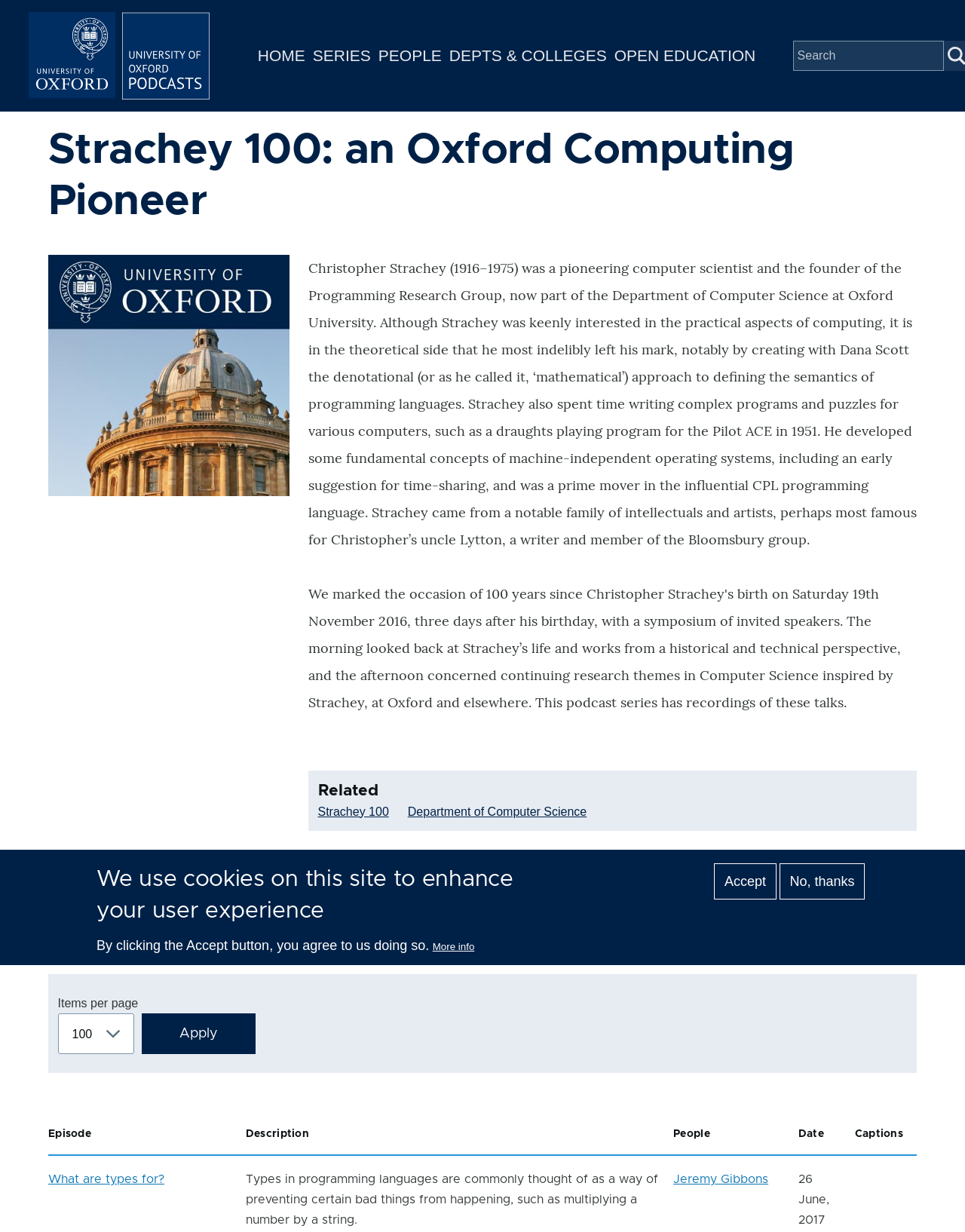Extract the main headline from the webpage and generate its text.

Strachey 100: an Oxford Computing Pioneer